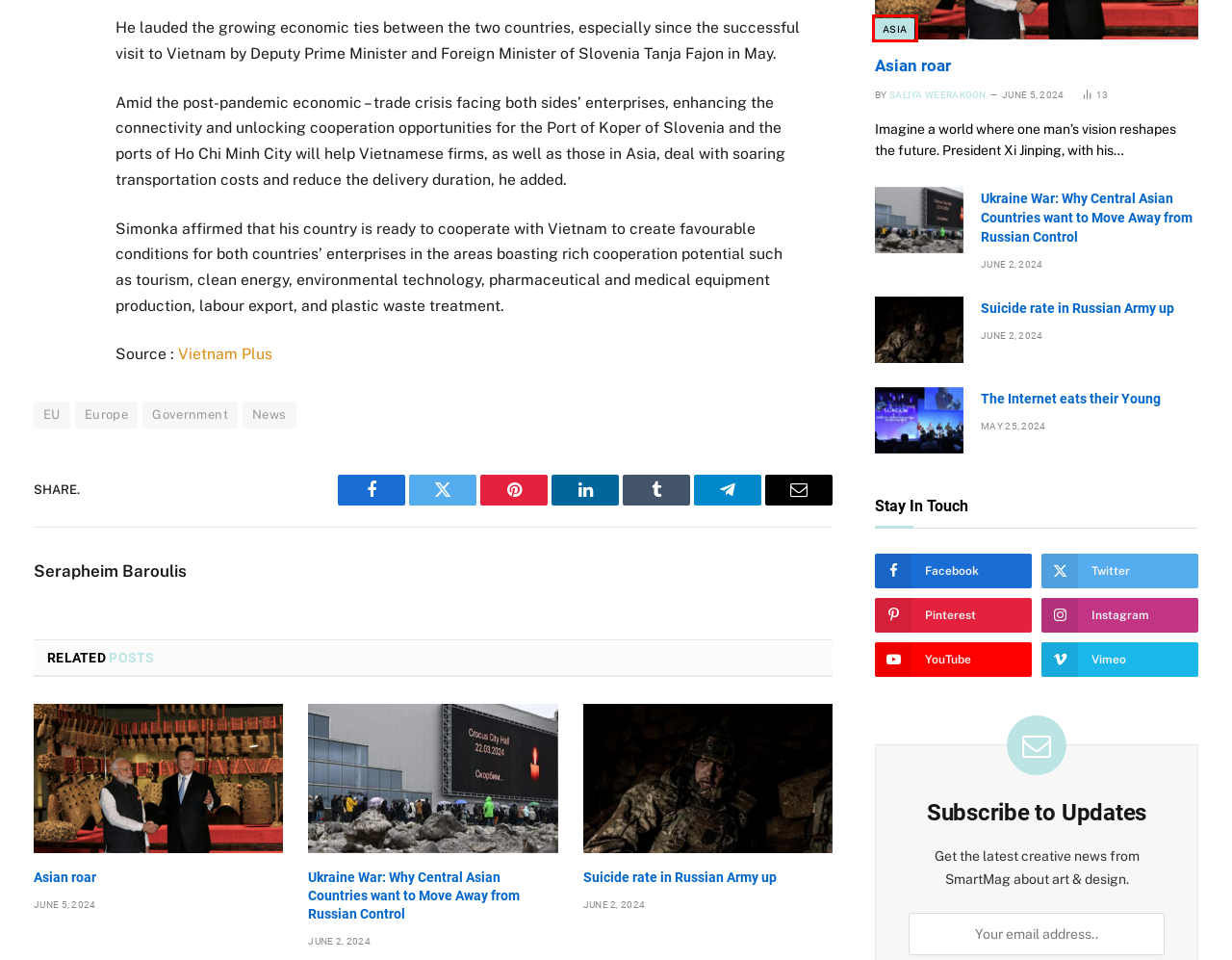You have a screenshot showing a webpage with a red bounding box around a UI element. Choose the webpage description that best matches the new page after clicking the highlighted element. Here are the options:
A. The Internet eats their Young - Akti Post
B. Saliya Weerakoon, Author at Akti Post
C. Europe Archives - Akti Post
D. Government Archives - Akti Post
E. Ukraine War: Why Central Asian Countries want to Move Away from Russian Control - Akti Post
F. Suicide rate in Russian Army up - Akti Post
G. Slovenia pledges favourable conditions for Vietnamese firms | Vietnam+ (VietnamPlus)
H. Asia Archives - Akti Post

H